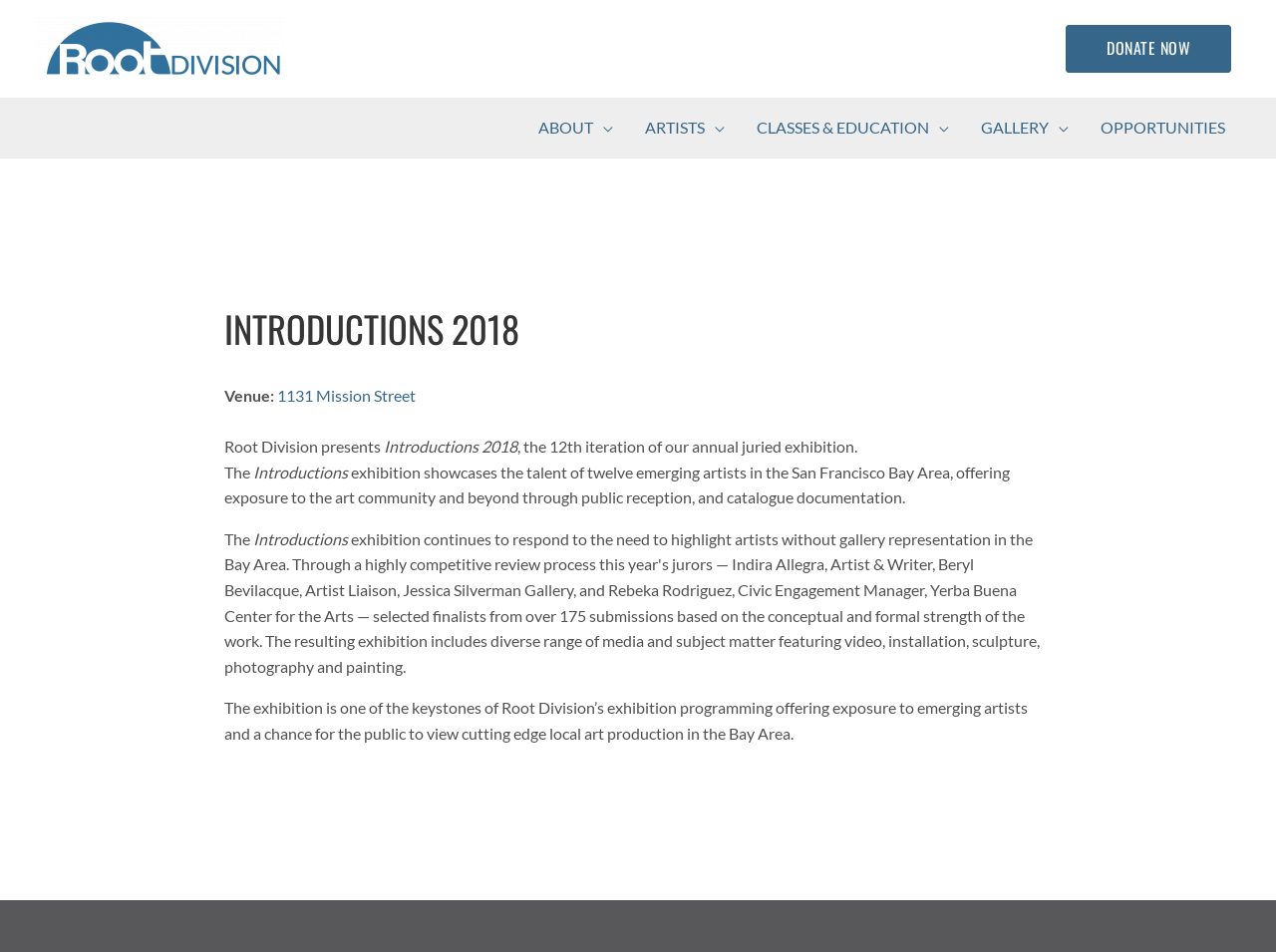What is the name of the exhibition?
Carefully analyze the image and provide a detailed answer to the question.

The question asks for the name of the exhibition. By looking at the webpage, we can see that the heading 'INTRODUCTIONS 2018' suggests that it is the name of the exhibition.